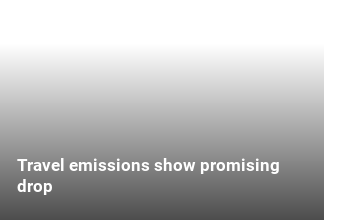What is the relation to environmental initiatives?
Carefully analyze the image and provide a thorough answer to the question.

The image suggests that the promising drop in travel emissions may relate to recent environmental initiatives or shifts in travel behavior that contribute to sustainability efforts, implying a connection between the two.